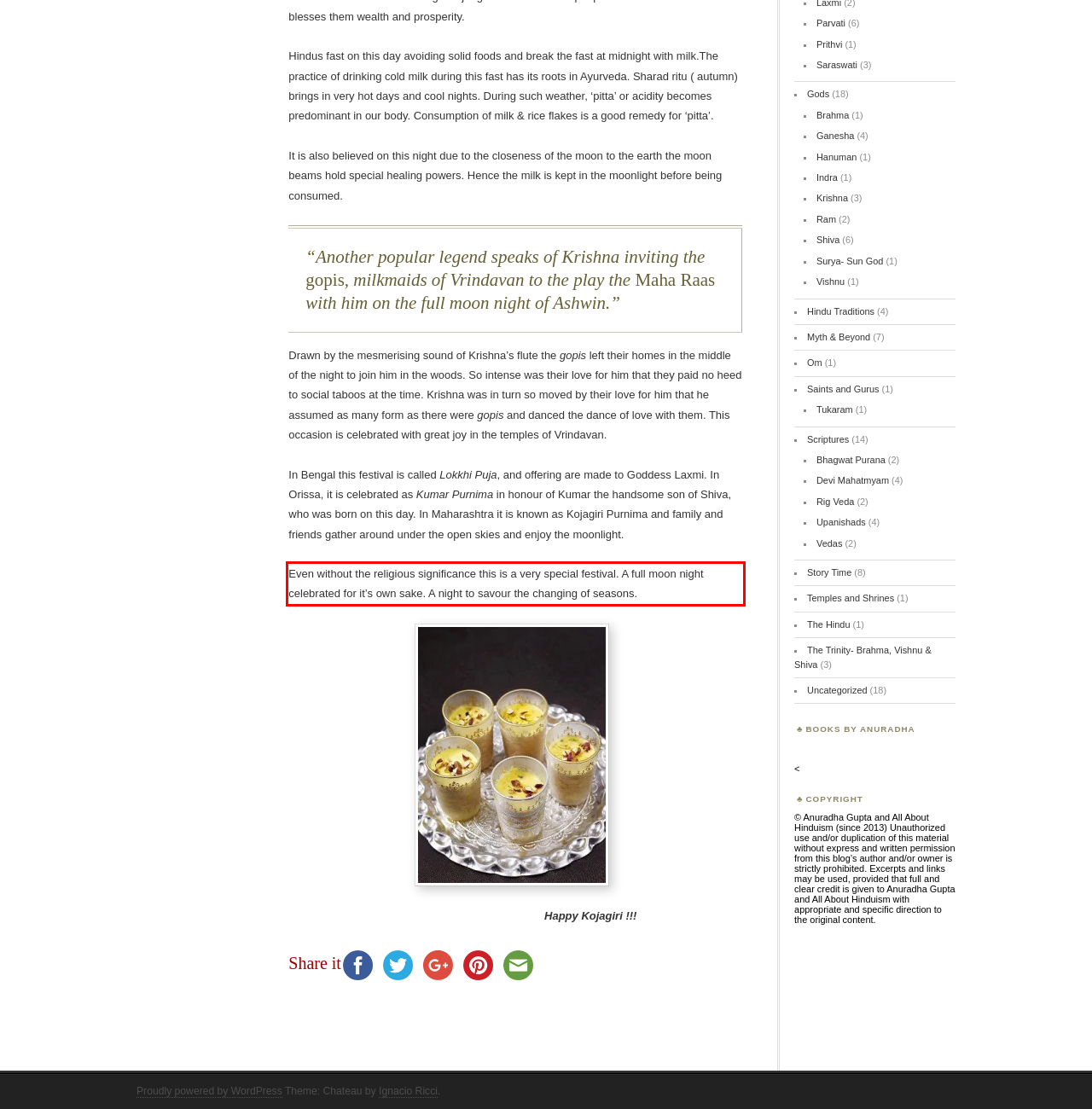Within the screenshot of the webpage, locate the red bounding box and use OCR to identify and provide the text content inside it.

Even without the religious significance this is a very special festival. A full moon night celebrated for it’s own sake. A night to savour the changing of seasons.